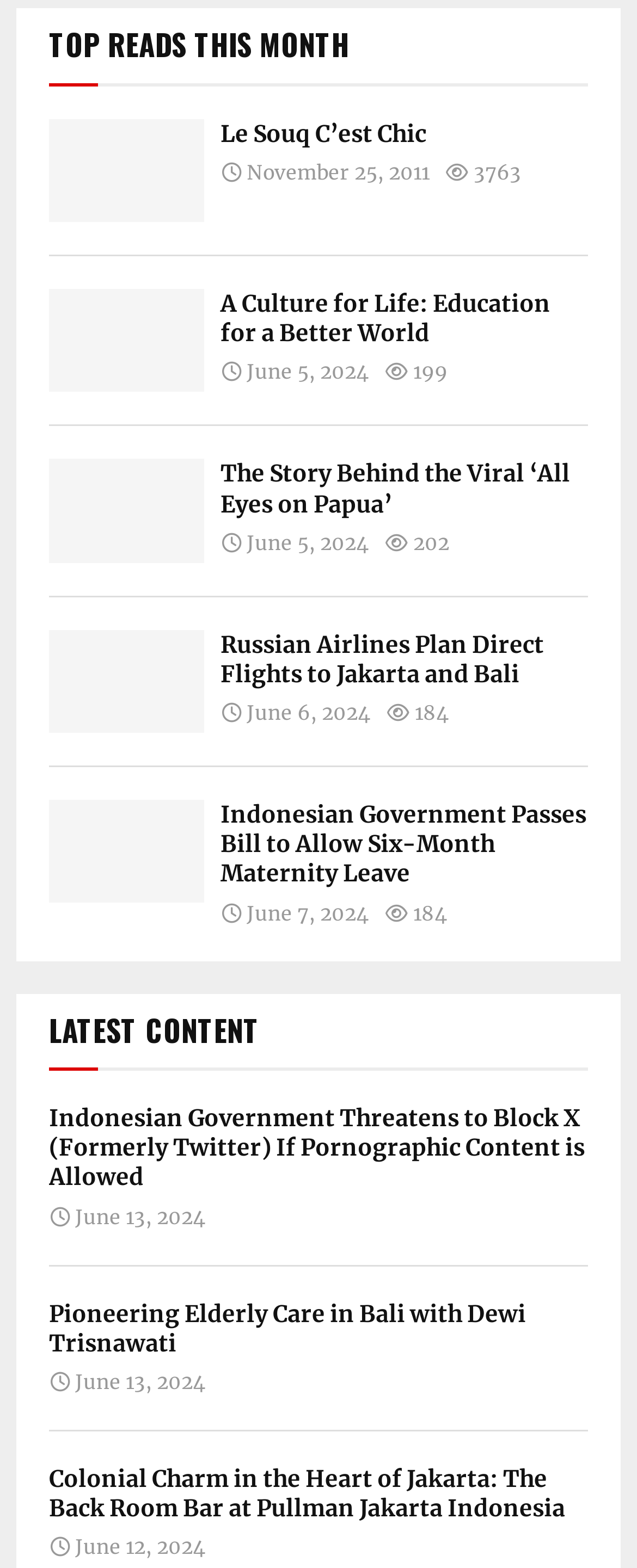What is the title of the top section? Please answer the question using a single word or phrase based on the image.

TOP READS THIS MONTH